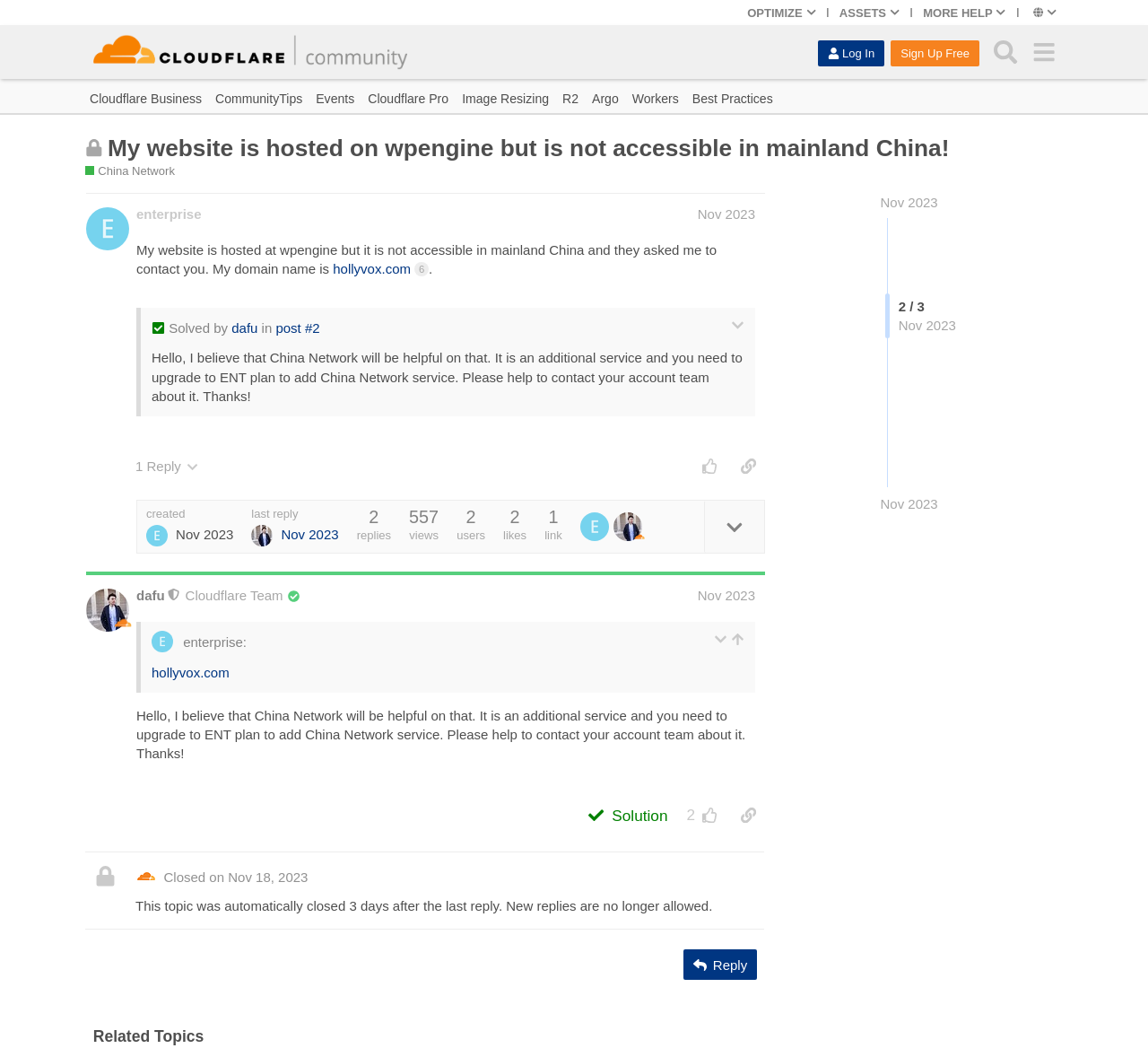Provide a one-word or one-phrase answer to the question:
What is the date of the last reply?

Nov 15, 2023 10:23 pm